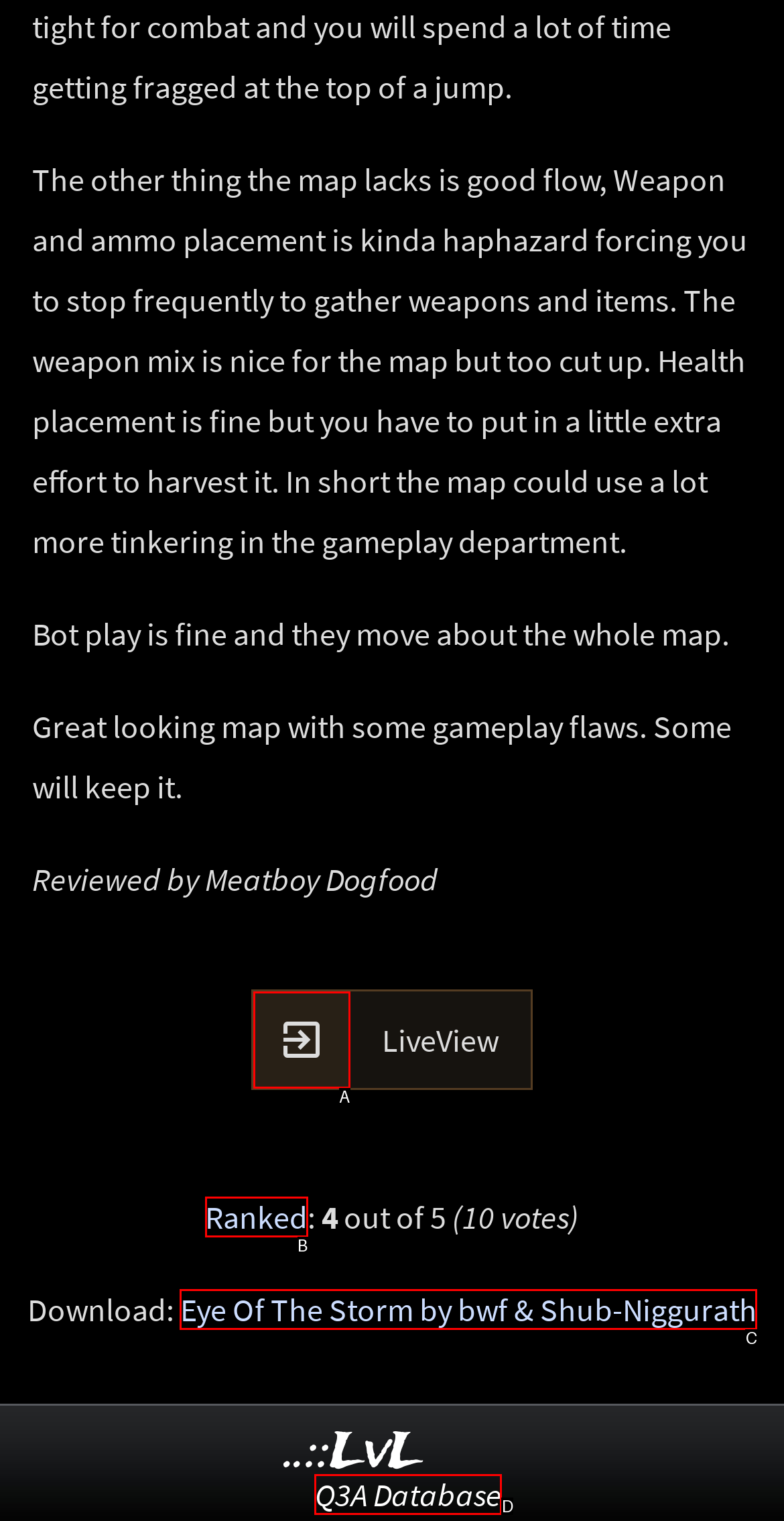Match the description: Q3A Database to one of the options shown. Reply with the letter of the best match.

D